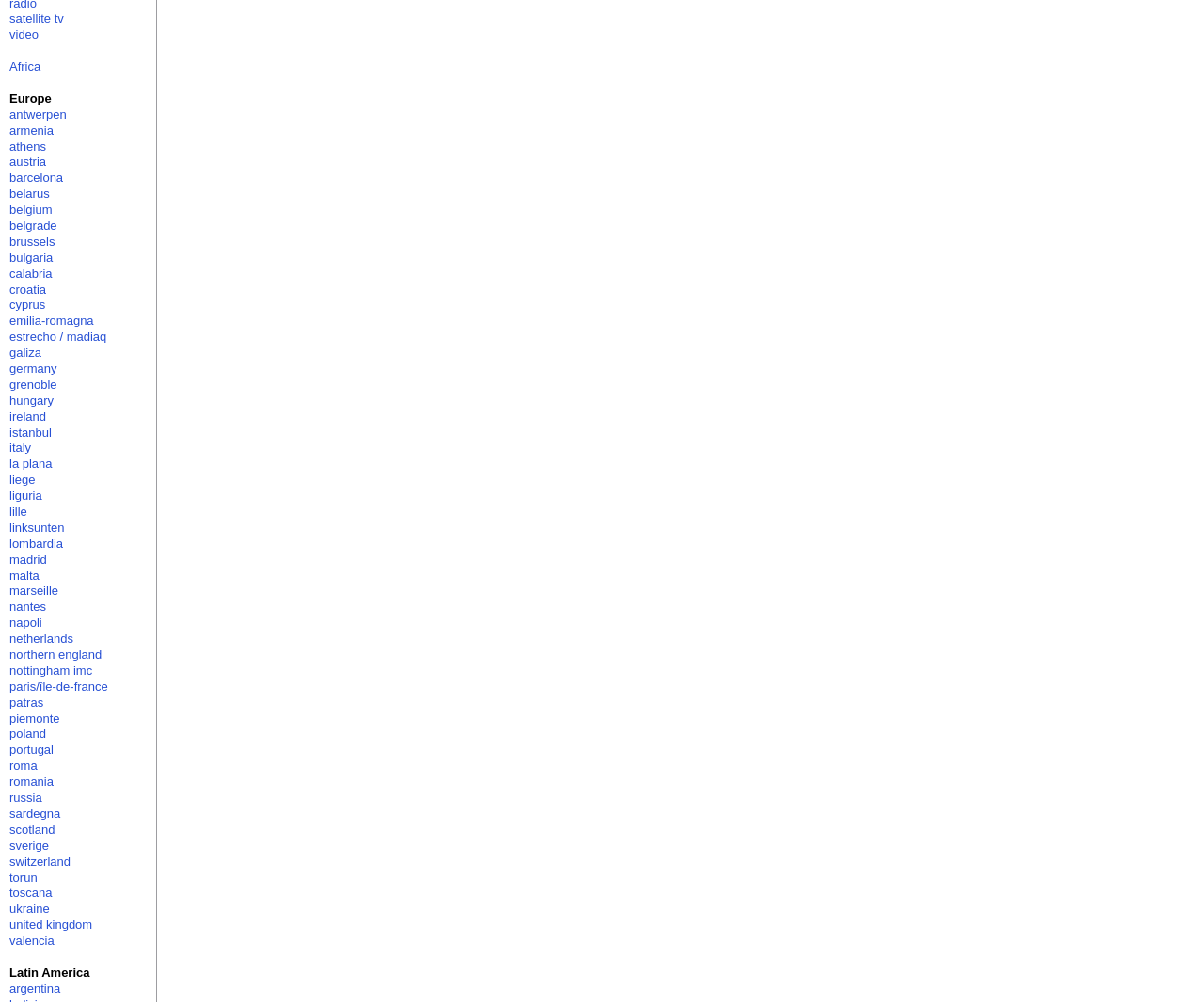Please locate the bounding box coordinates of the element that needs to be clicked to achieve the following instruction: "click satellite tv". The coordinates should be four float numbers between 0 and 1, i.e., [left, top, right, bottom].

[0.008, 0.012, 0.053, 0.026]